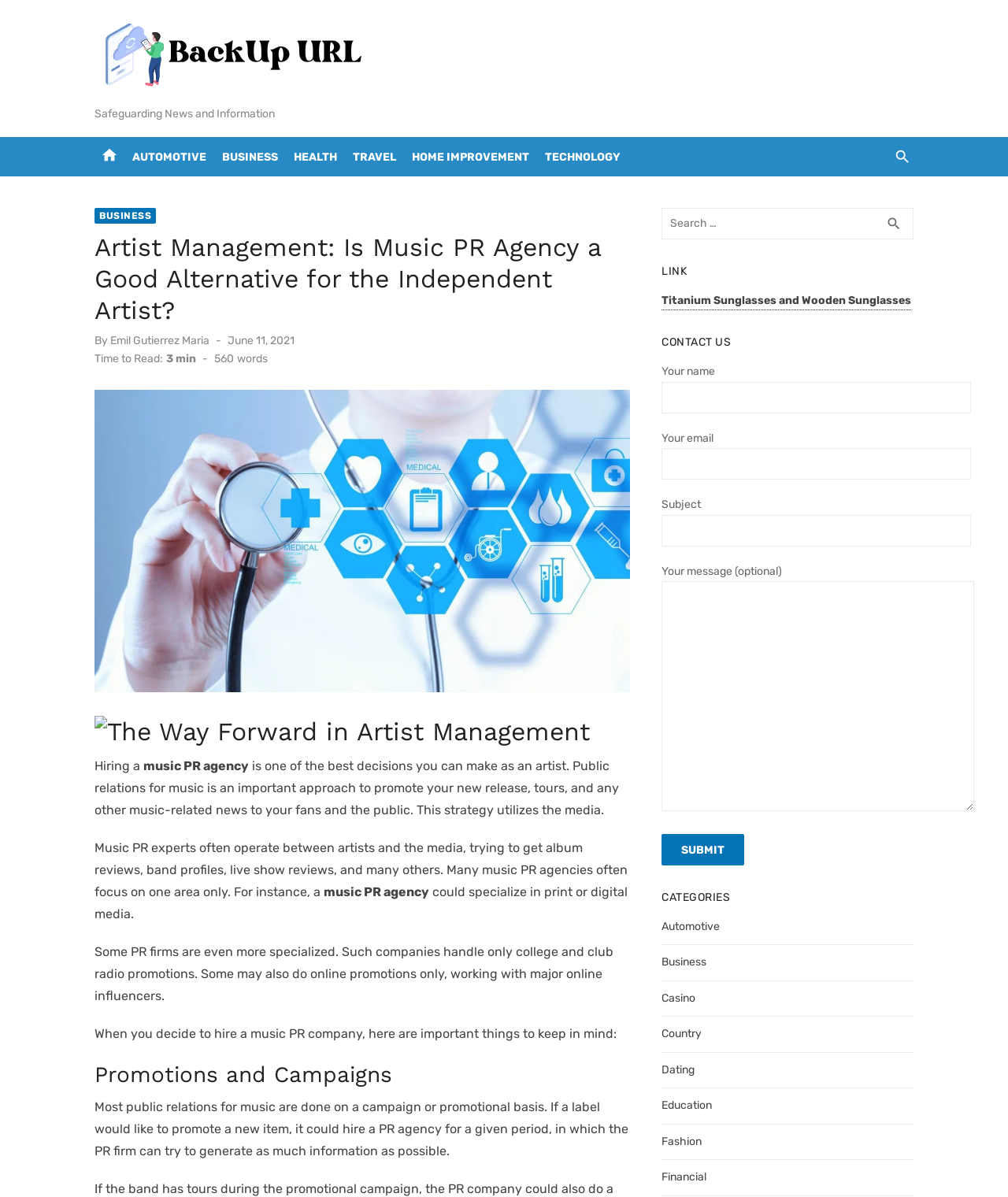Pinpoint the bounding box coordinates of the element that must be clicked to accomplish the following instruction: "Click on the 'BUSINESS' category". The coordinates should be in the format of four float numbers between 0 and 1, i.e., [left, top, right, bottom].

[0.217, 0.114, 0.279, 0.147]